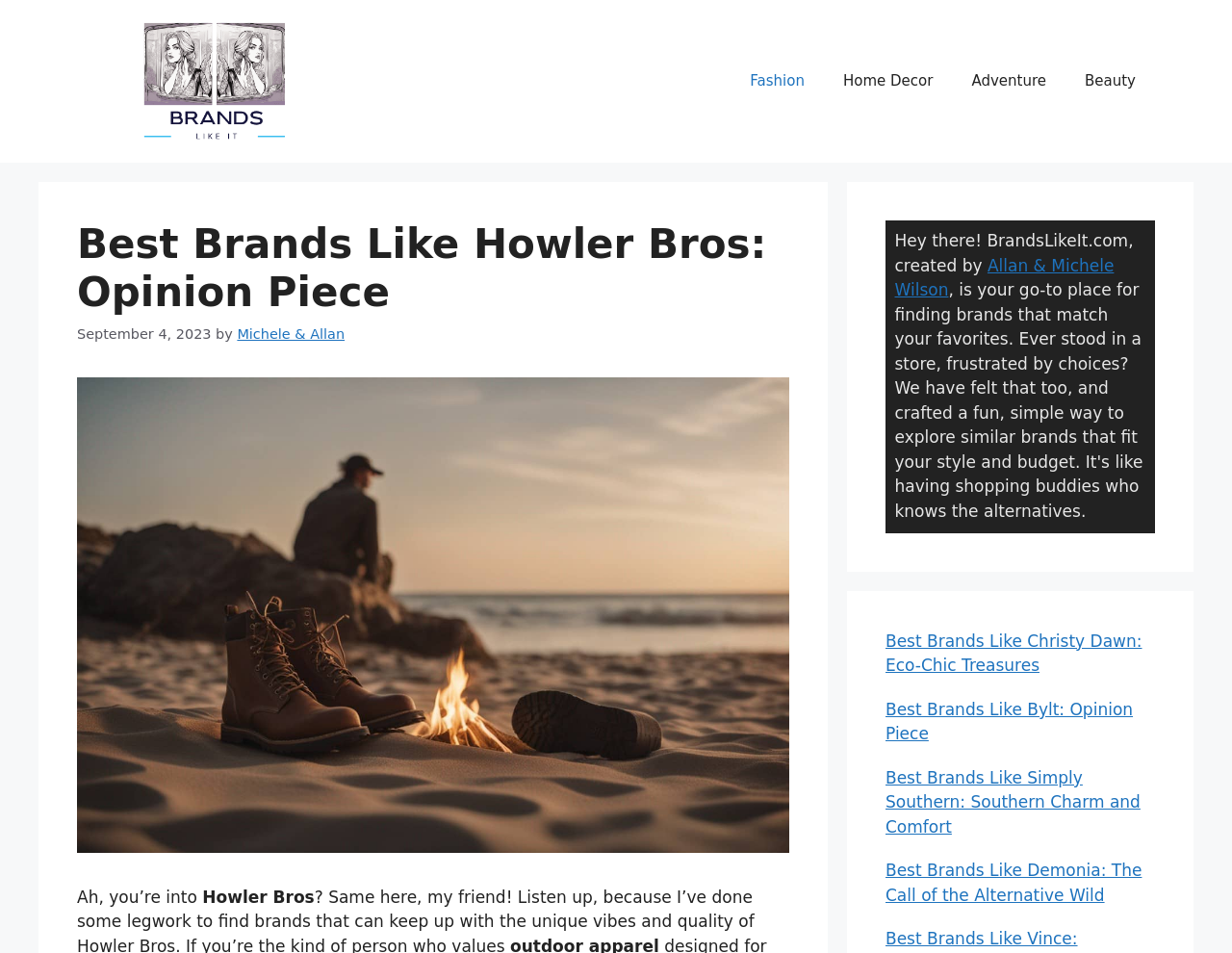Locate the UI element that matches the description Allan & Michele Wilson in the webpage screenshot. Return the bounding box coordinates in the format (top-left x, top-left y, bottom-right x, bottom-right y), with values ranging from 0 to 1.

[0.726, 0.268, 0.904, 0.314]